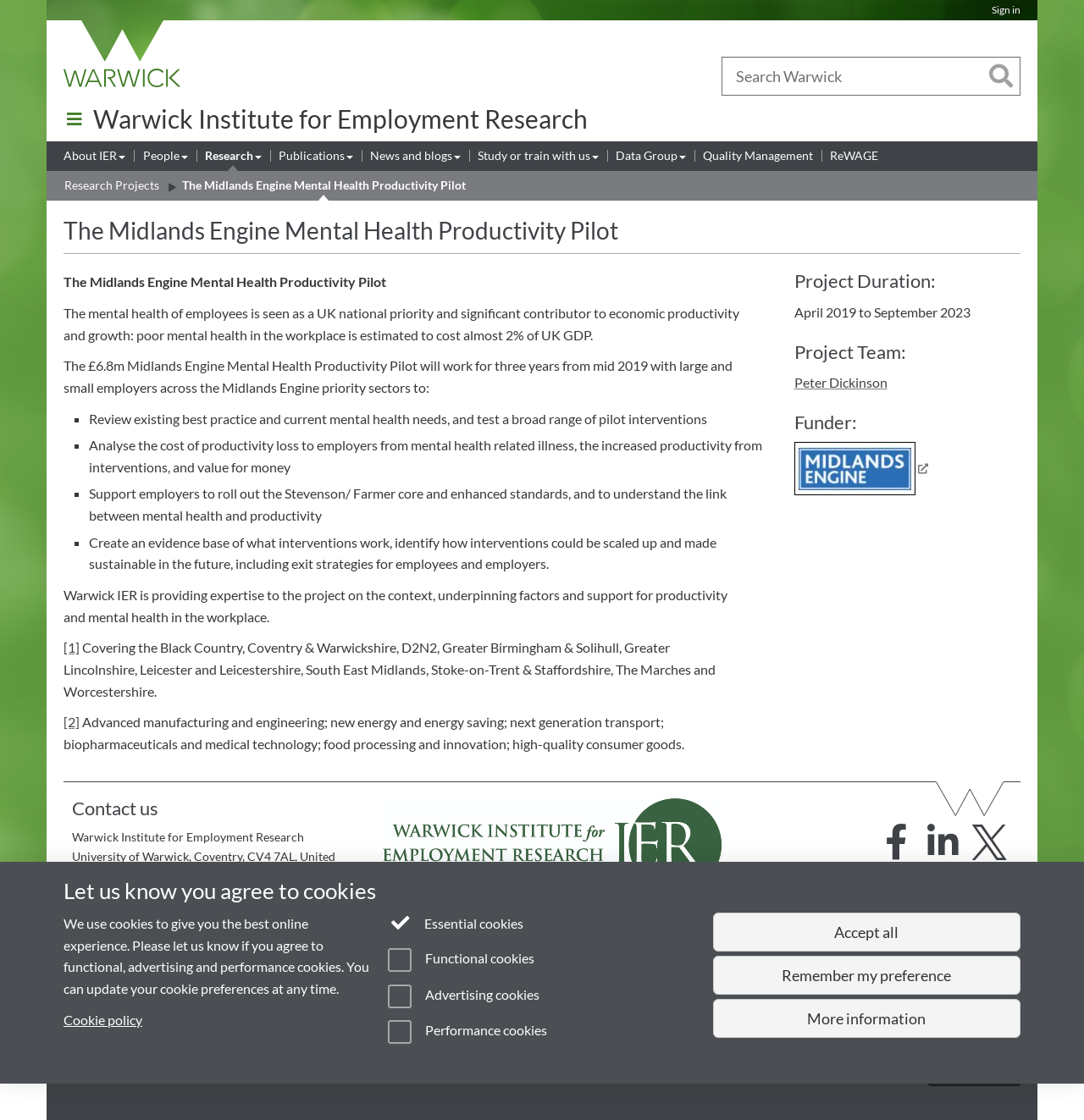Using the description "Business", predict the bounding box of the relevant HTML element.

[0.252, 0.063, 0.288, 0.075]